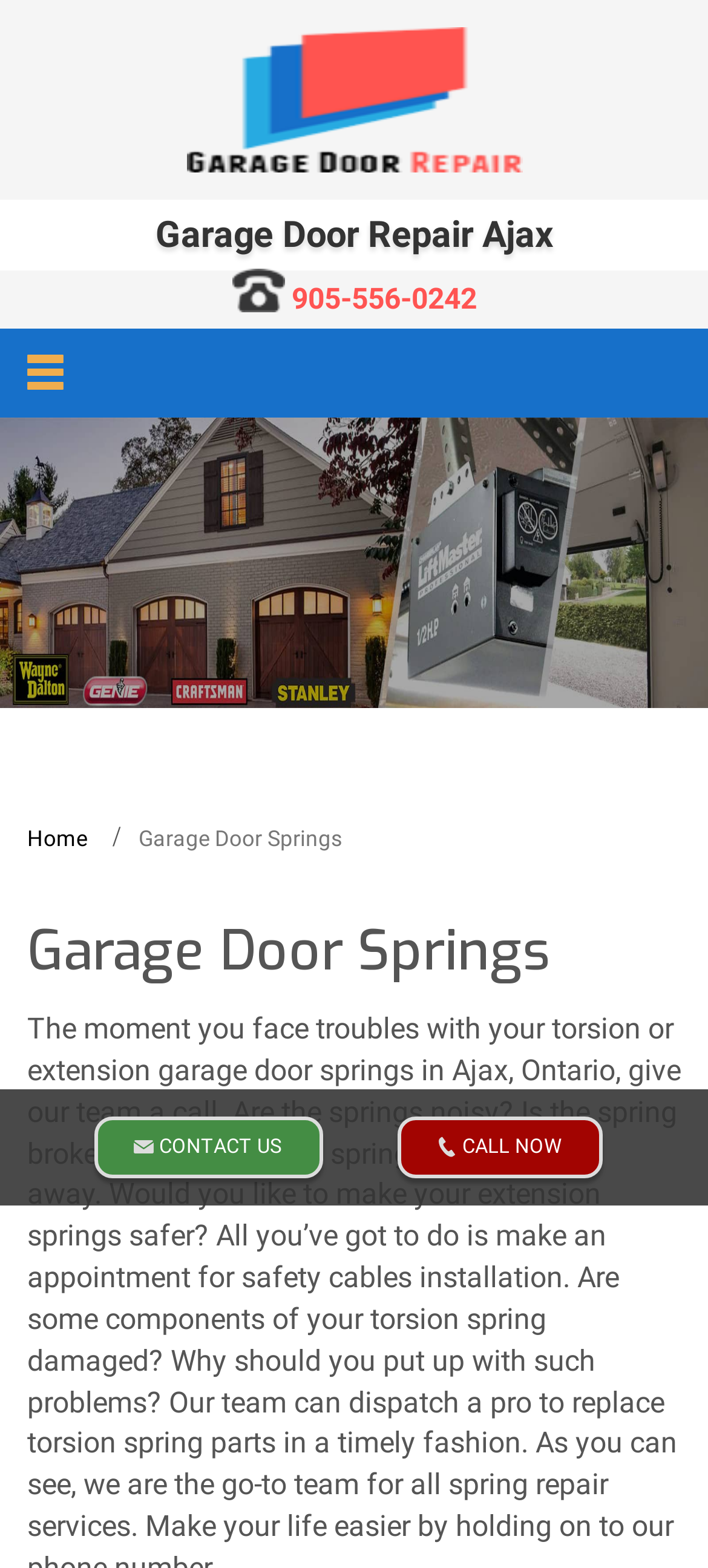Give the bounding box coordinates for the element described as: "Home".

[0.038, 0.527, 0.123, 0.543]